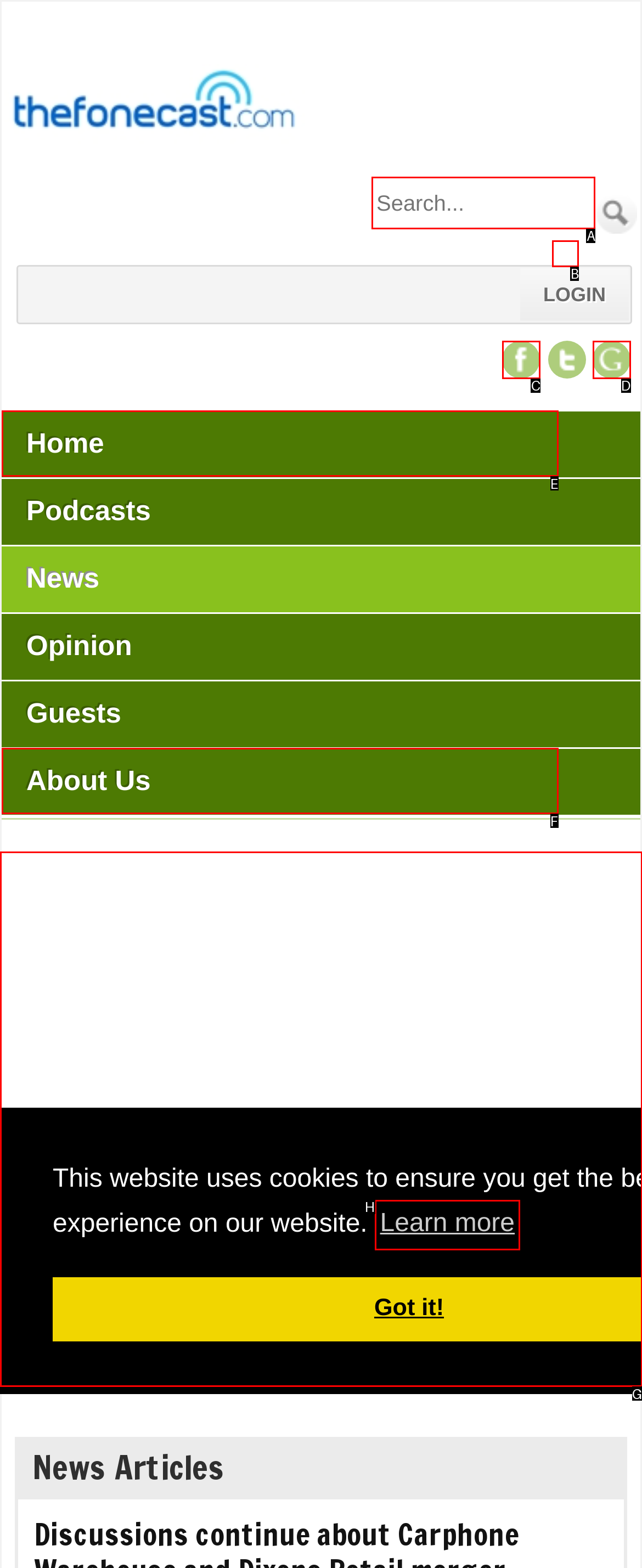Determine the letter of the element to click to accomplish this task: Search for something. Respond with the letter.

A